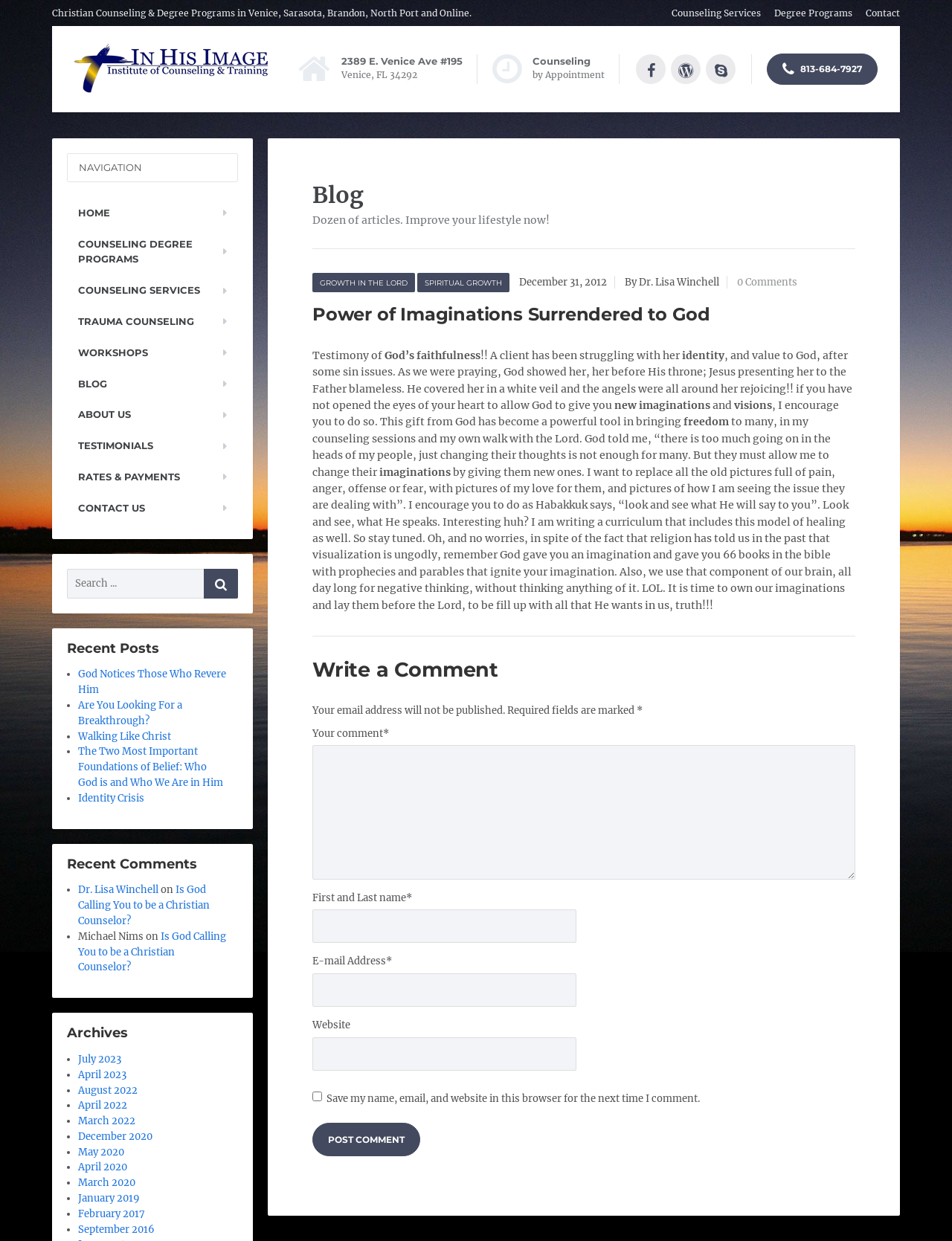Please give a succinct answer using a single word or phrase:
What is the phone number of the counseling service?

813-684-7927